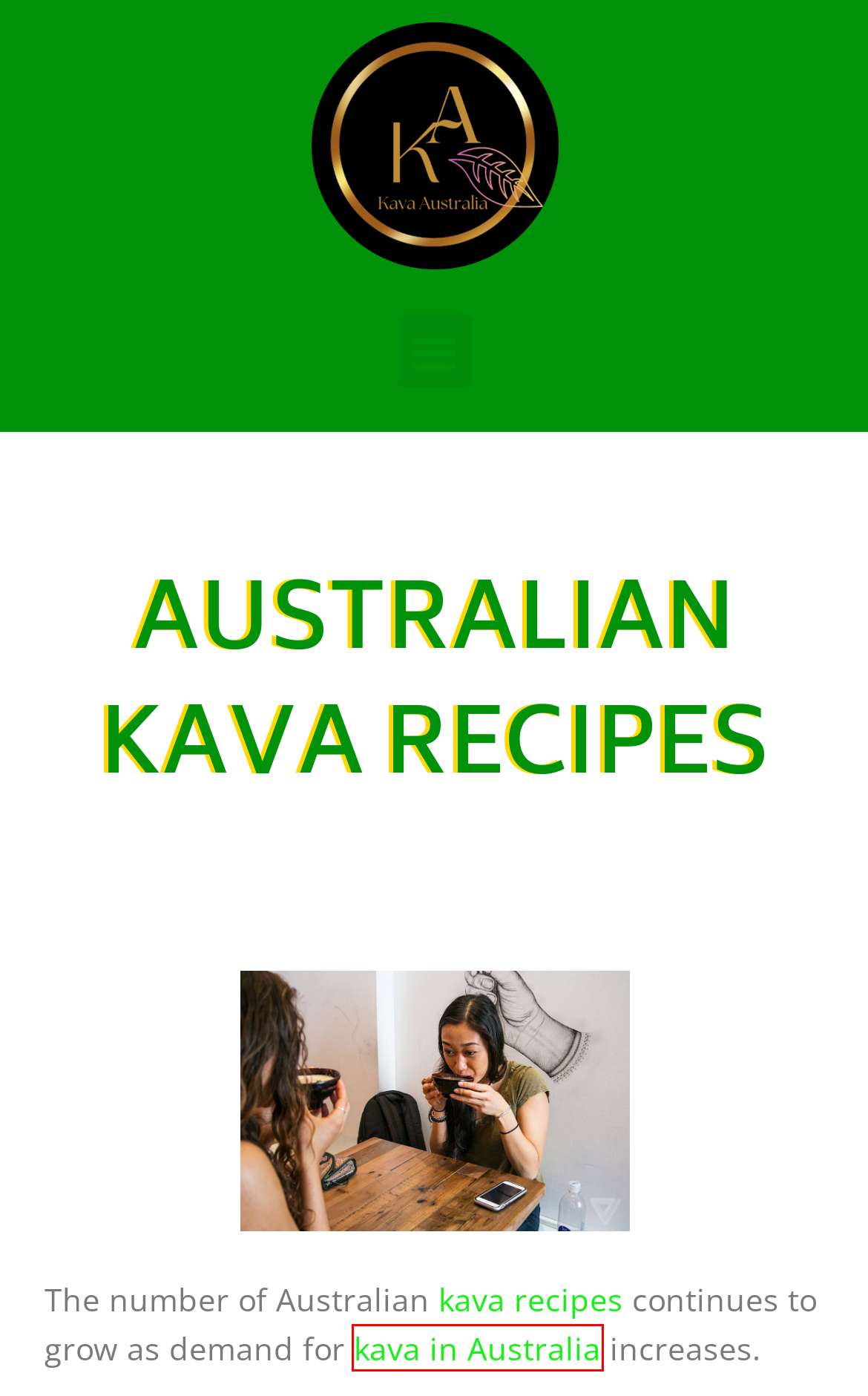You are given a screenshot of a webpage with a red rectangle bounding box. Choose the best webpage description that matches the new webpage after clicking the element in the bounding box. Here are the candidates:
A. Buy Kava at Australia Kava Shop - Fiji and Vanuatu Noble Kava
B. Kava Extracts from Around the World , alcohol, Aqueous and CO2
C. Kava in Australia - Kava Australia
D. Kava Australia - what the future holds for Kava in Australia
E. What is Kava Powder? - What is Kava?
F. What is Kava
G. Kava Tablets - Explore the Kava Tablets options available in Australia
H. Kava Drinks - Exploring drinking kava from around the world

C